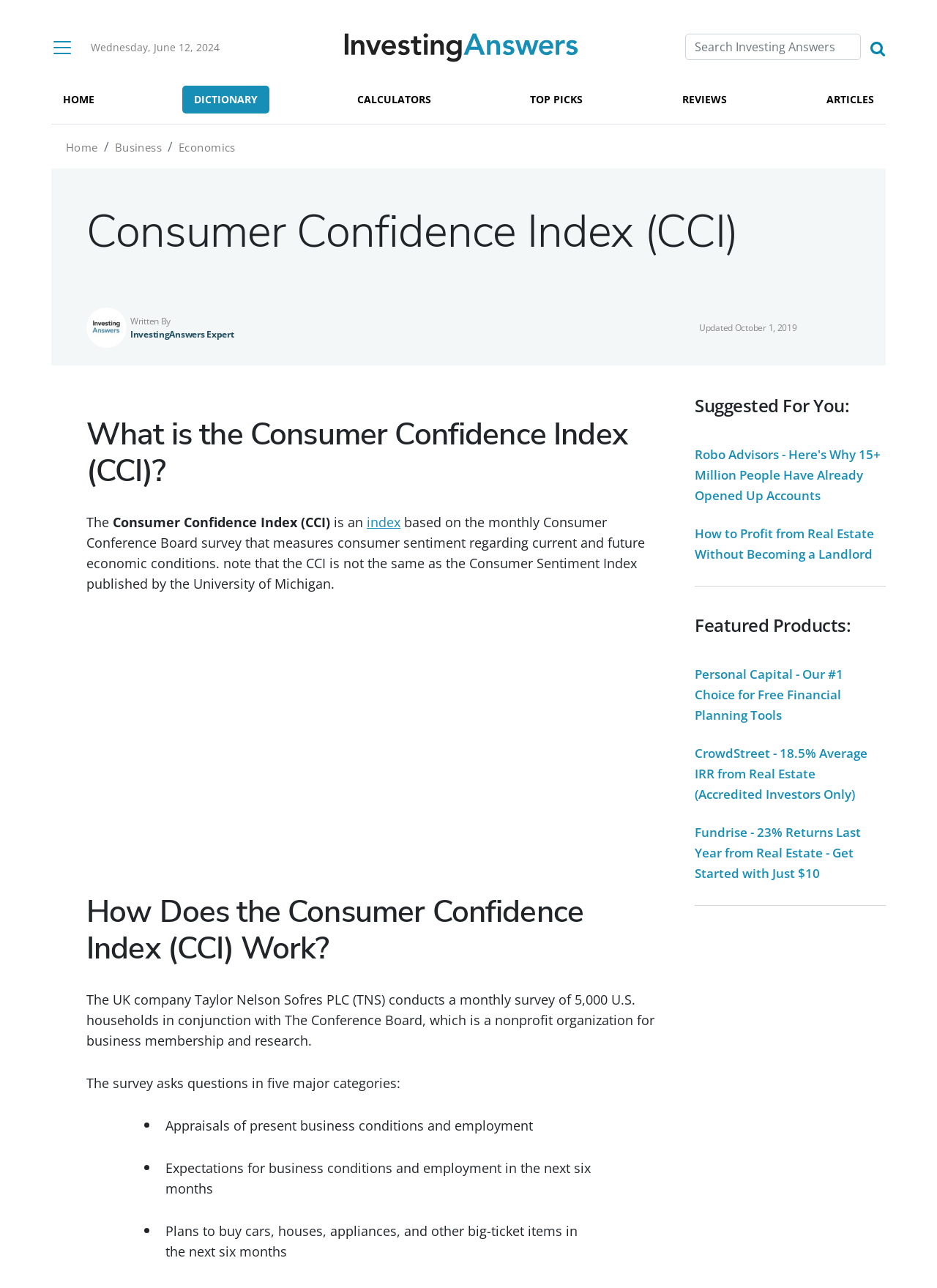Please identify the bounding box coordinates of the element I should click to complete this instruction: 'Search Investing Answers'. The coordinates should be given as four float numbers between 0 and 1, like this: [left, top, right, bottom].

[0.731, 0.026, 0.919, 0.047]